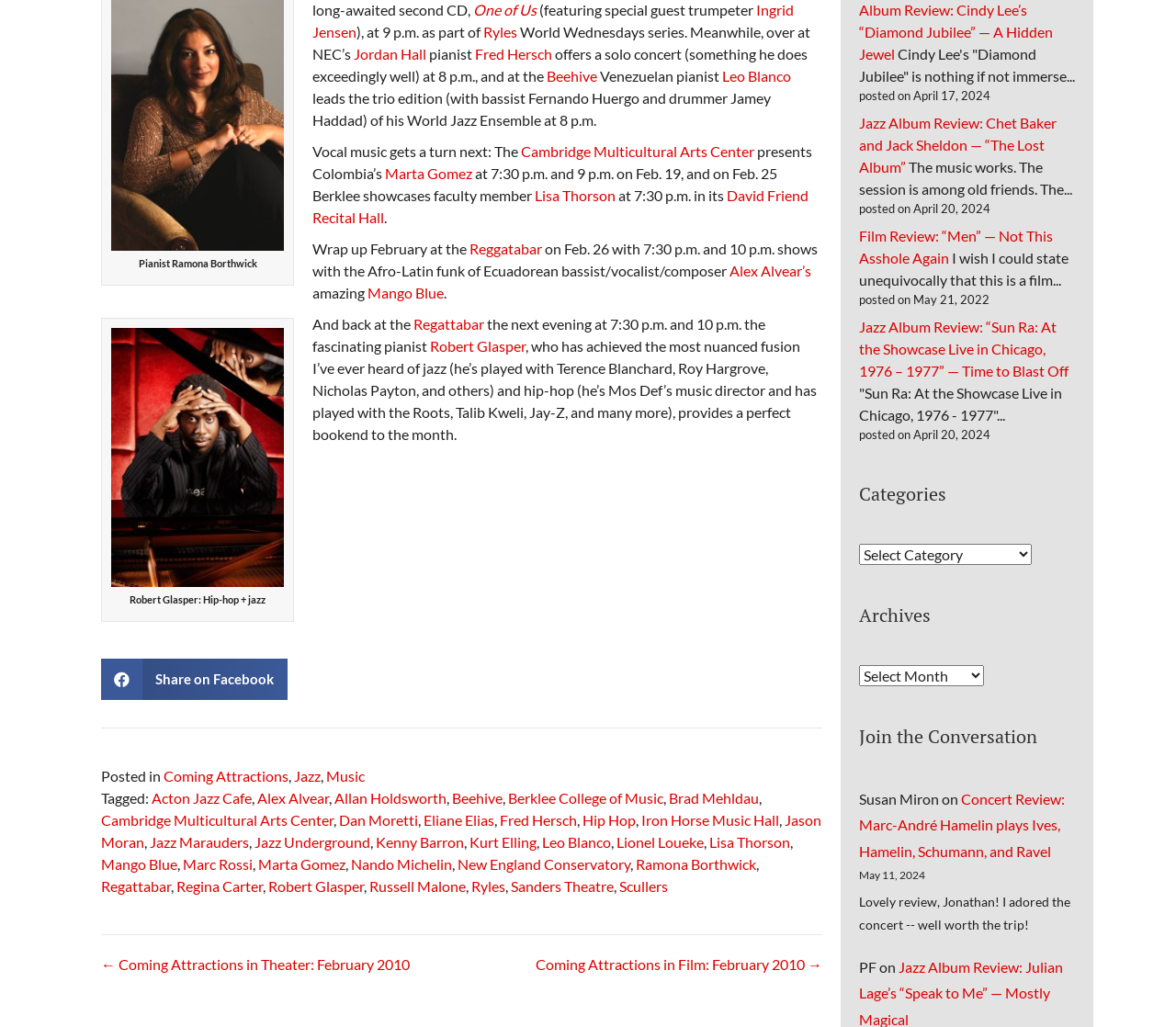How many links are there on this webpage?
Based on the image, respond with a single word or phrase.

43